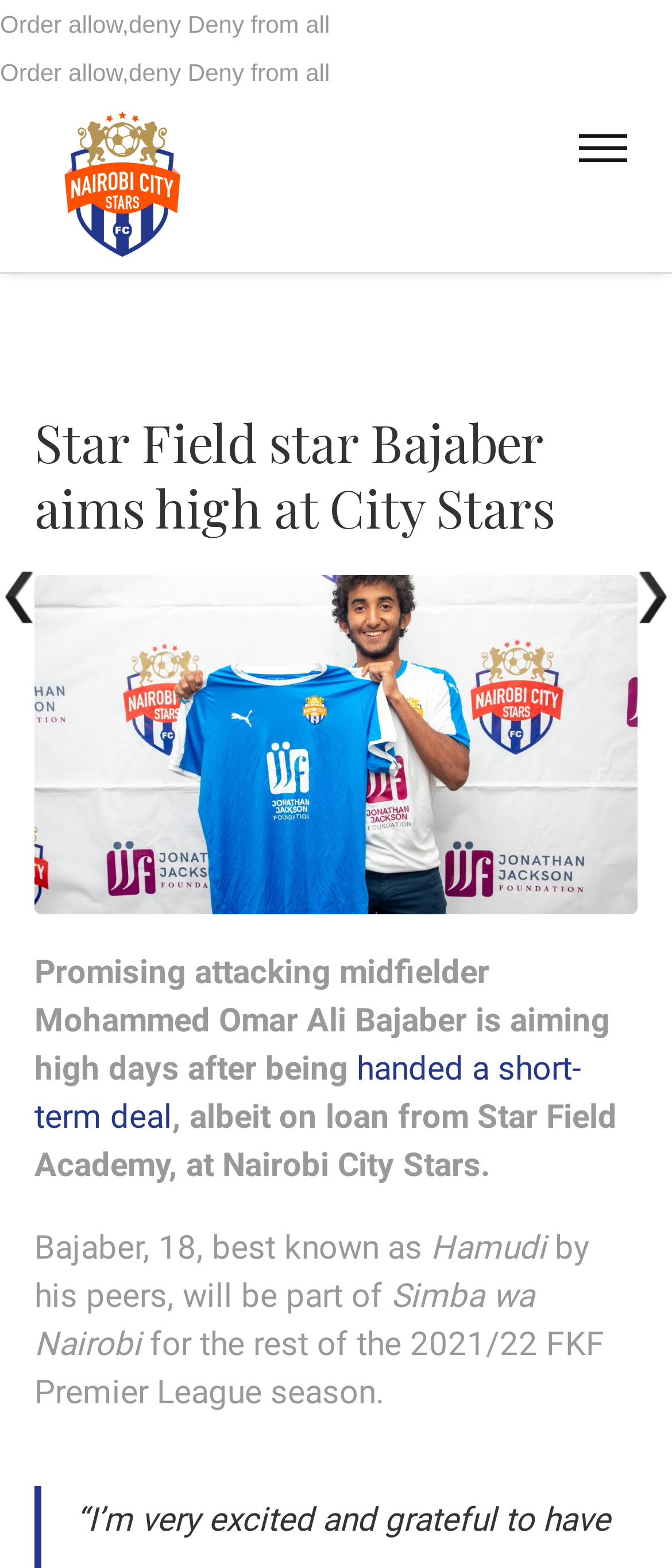What is the nickname of the team?
Refer to the screenshot and answer in one word or phrase.

Simba wa Nairobi